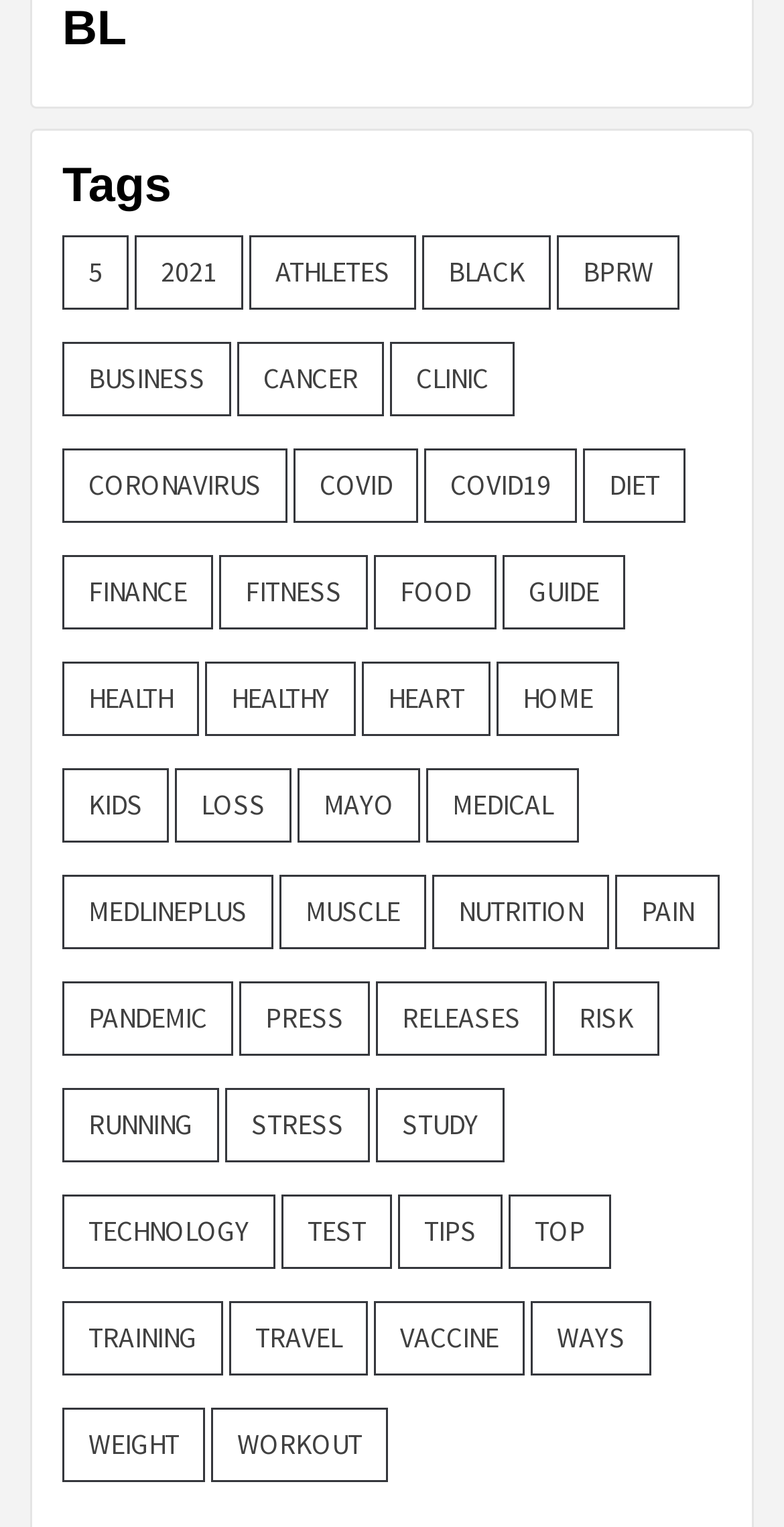What is the category with the fewest items?
Examine the image and give a concise answer in one word or a short phrase.

STRESS